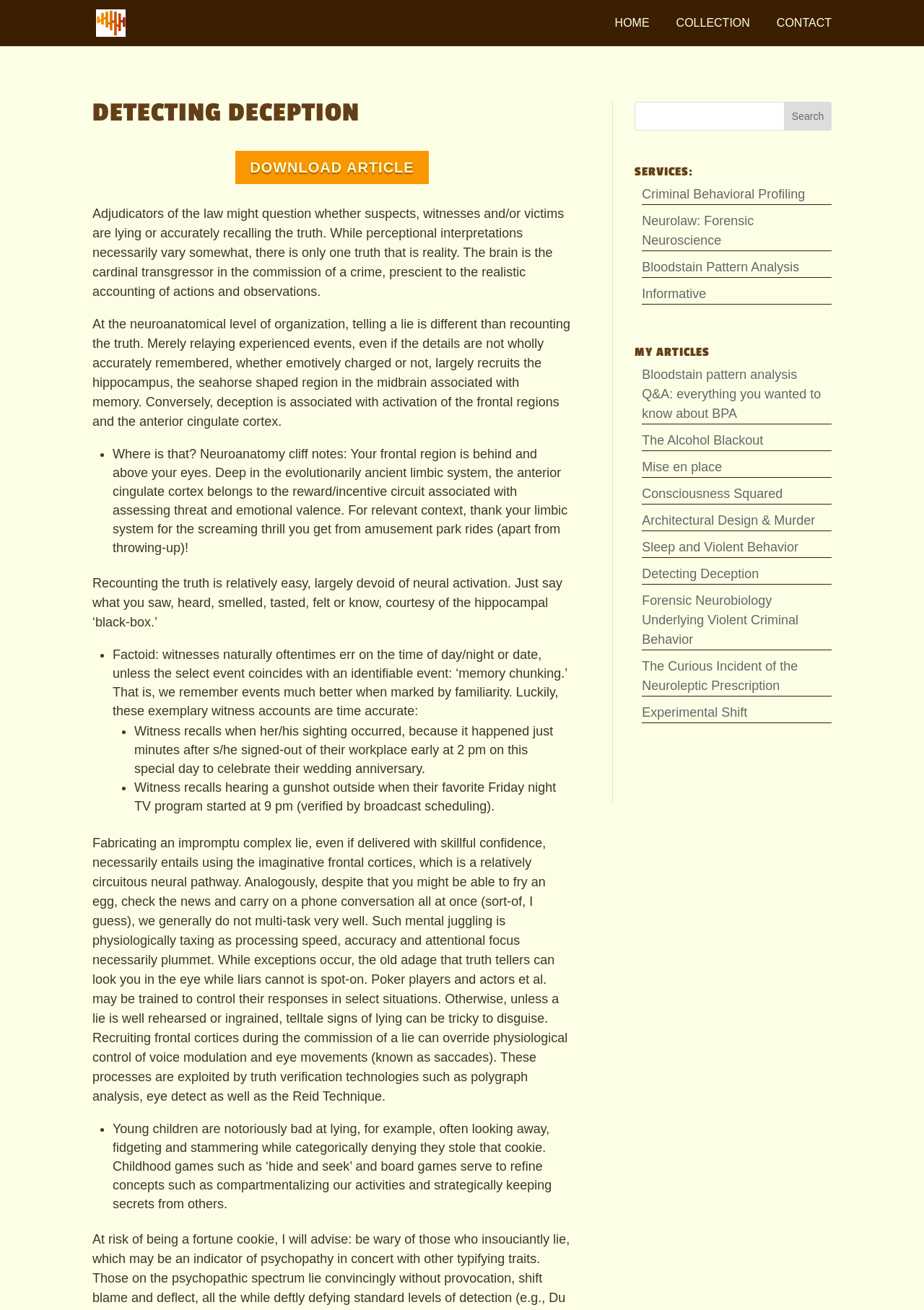Please find and report the bounding box coordinates of the element to click in order to perform the following action: "Download the article". The coordinates should be expressed as four float numbers between 0 and 1, in the format [left, top, right, bottom].

[0.255, 0.115, 0.464, 0.141]